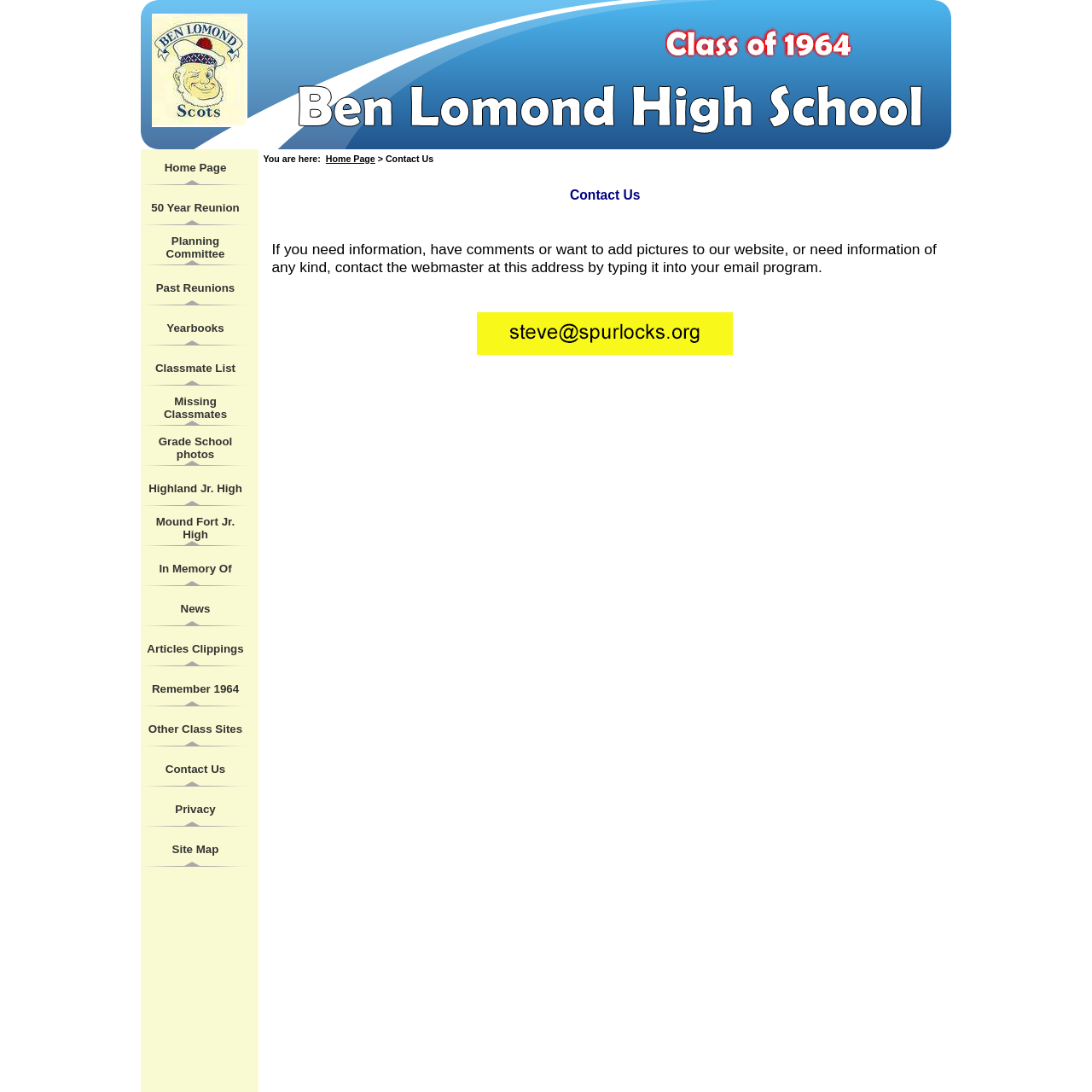Respond with a single word or phrase to the following question: What is the purpose of the webpage?

Contact and information